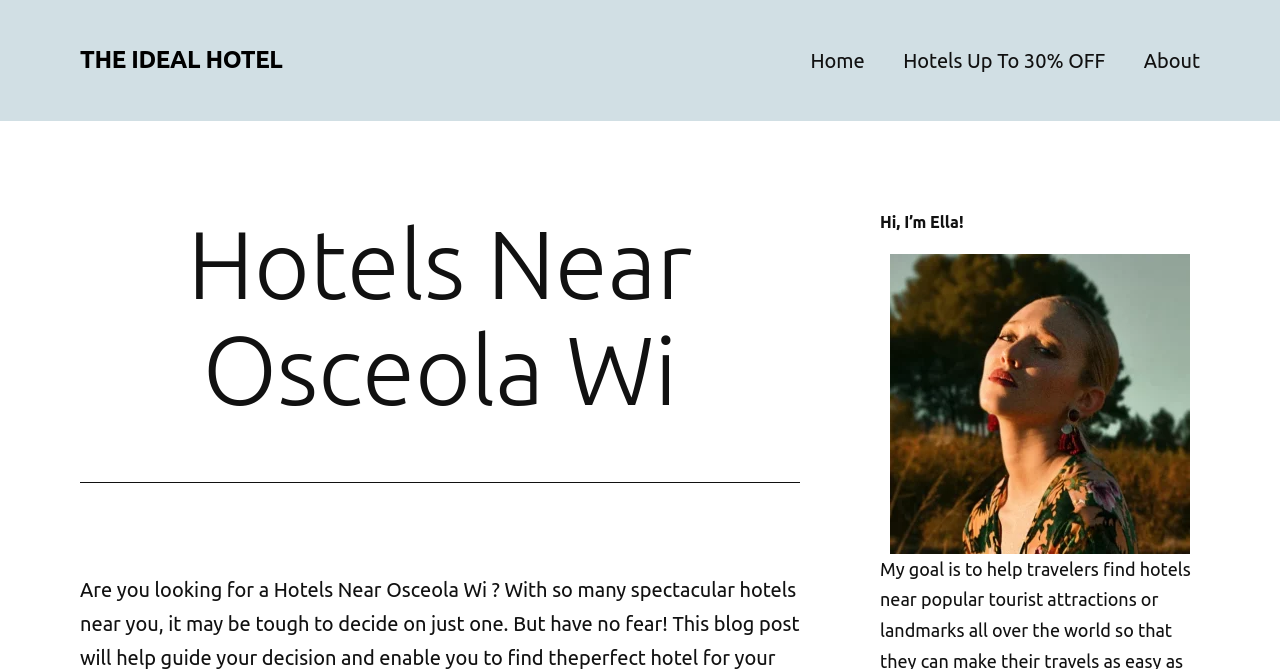Please specify the bounding box coordinates in the format (top-left x, top-left y, bottom-right x, bottom-right y), with values ranging from 0 to 1. Identify the bounding box for the UI component described as follows: About

[0.883, 0.054, 0.948, 0.128]